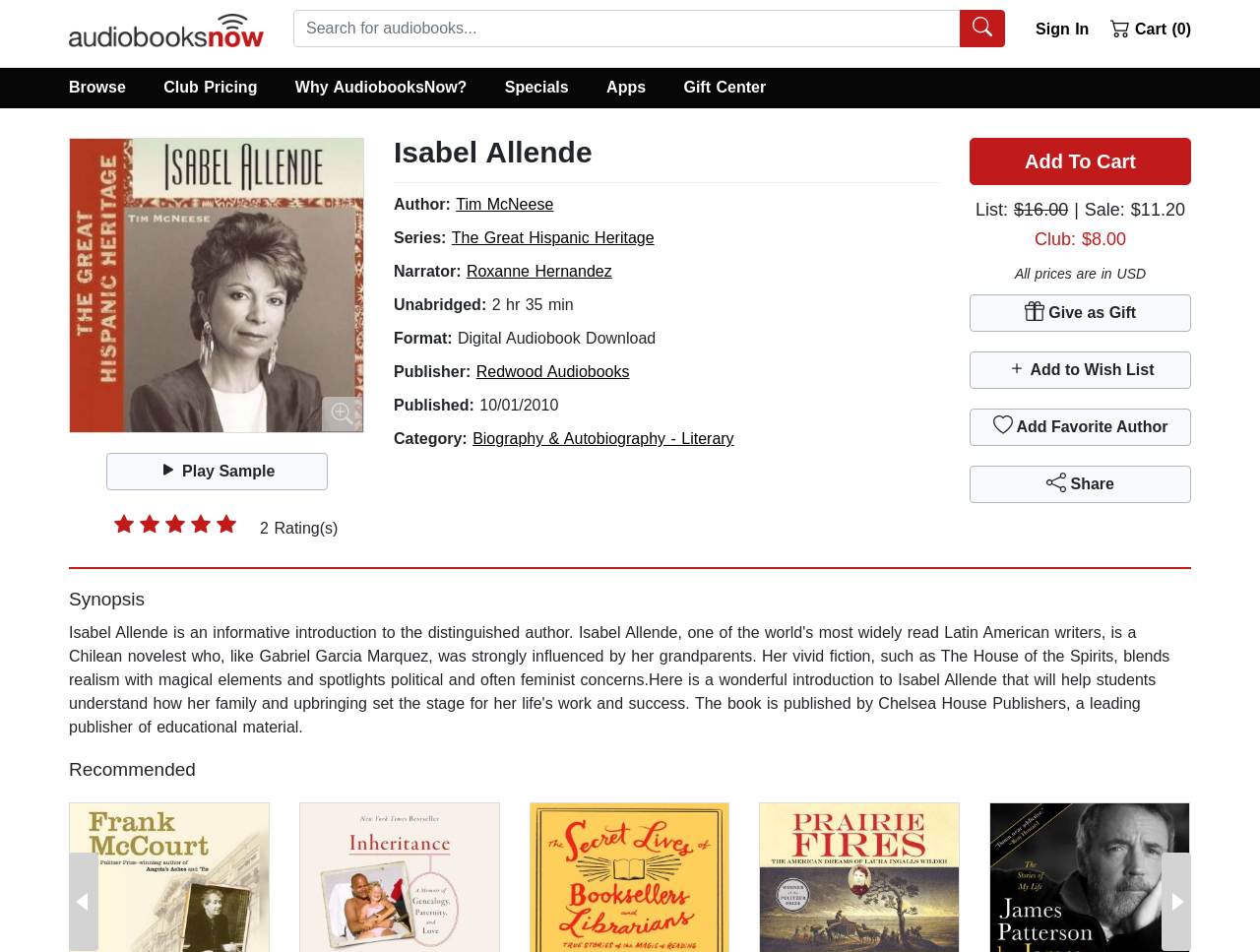What is the name of the audiobook?
Please give a detailed and elaborate answer to the question.

The name of the audiobook can be found in the heading element with the text 'Isabel Allende' which is located at the top of the webpage.